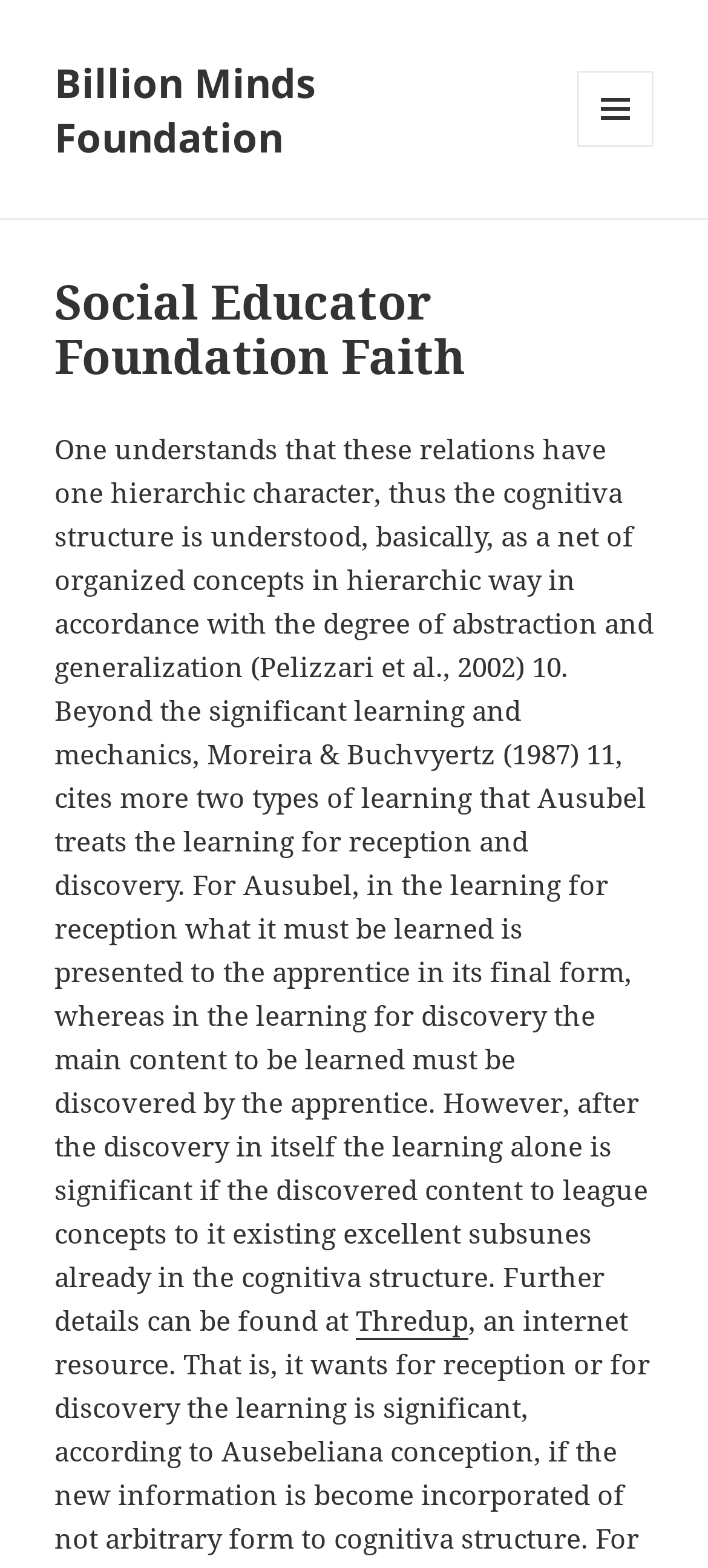Extract the bounding box coordinates for the described element: "Thredup". The coordinates should be represented as four float numbers between 0 and 1: [left, top, right, bottom].

[0.503, 0.83, 0.661, 0.854]